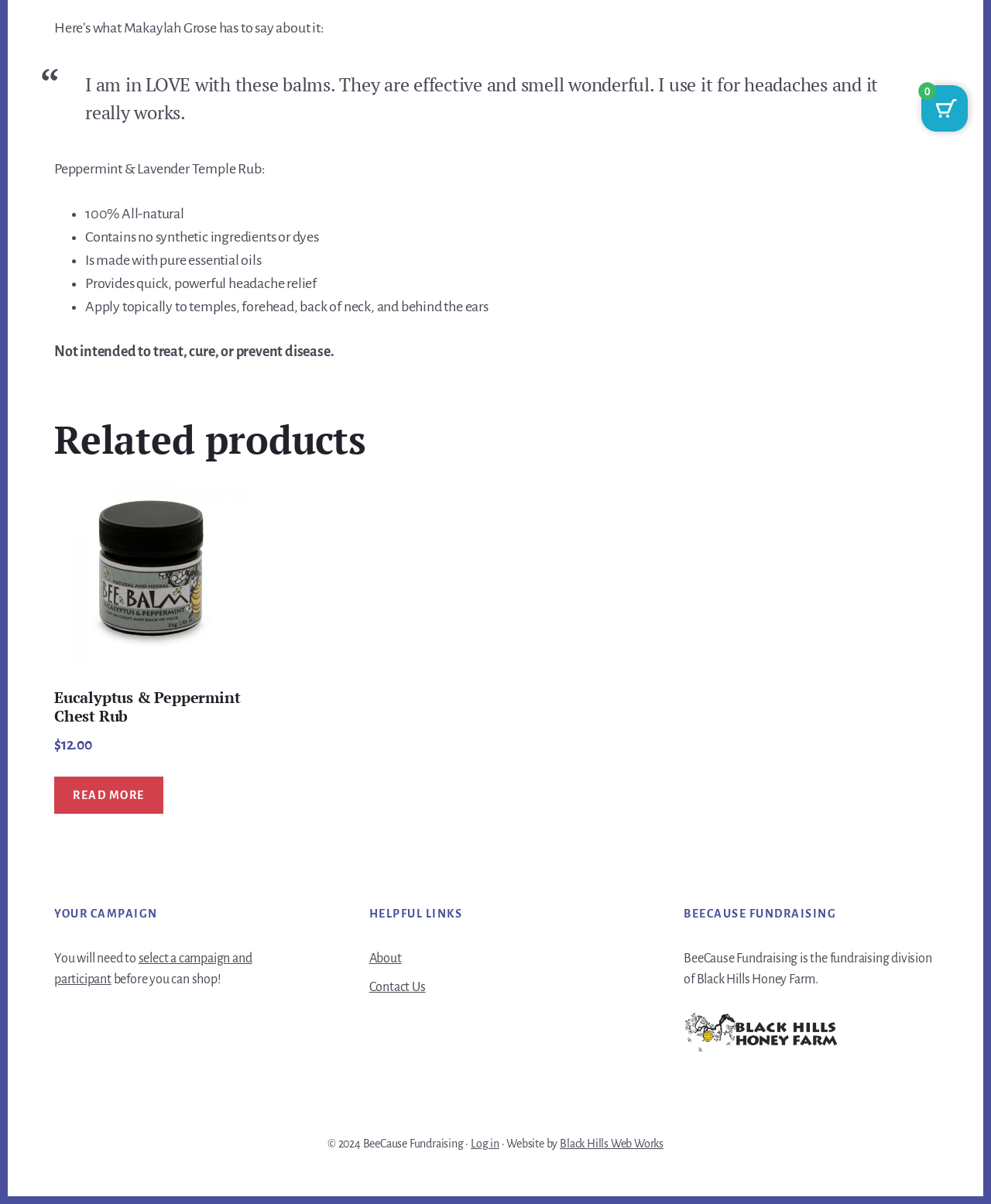Identify the bounding box coordinates of the clickable region required to complete the instruction: "Select a campaign and participant". The coordinates should be given as four float numbers within the range of 0 and 1, i.e., [left, top, right, bottom].

[0.055, 0.79, 0.254, 0.819]